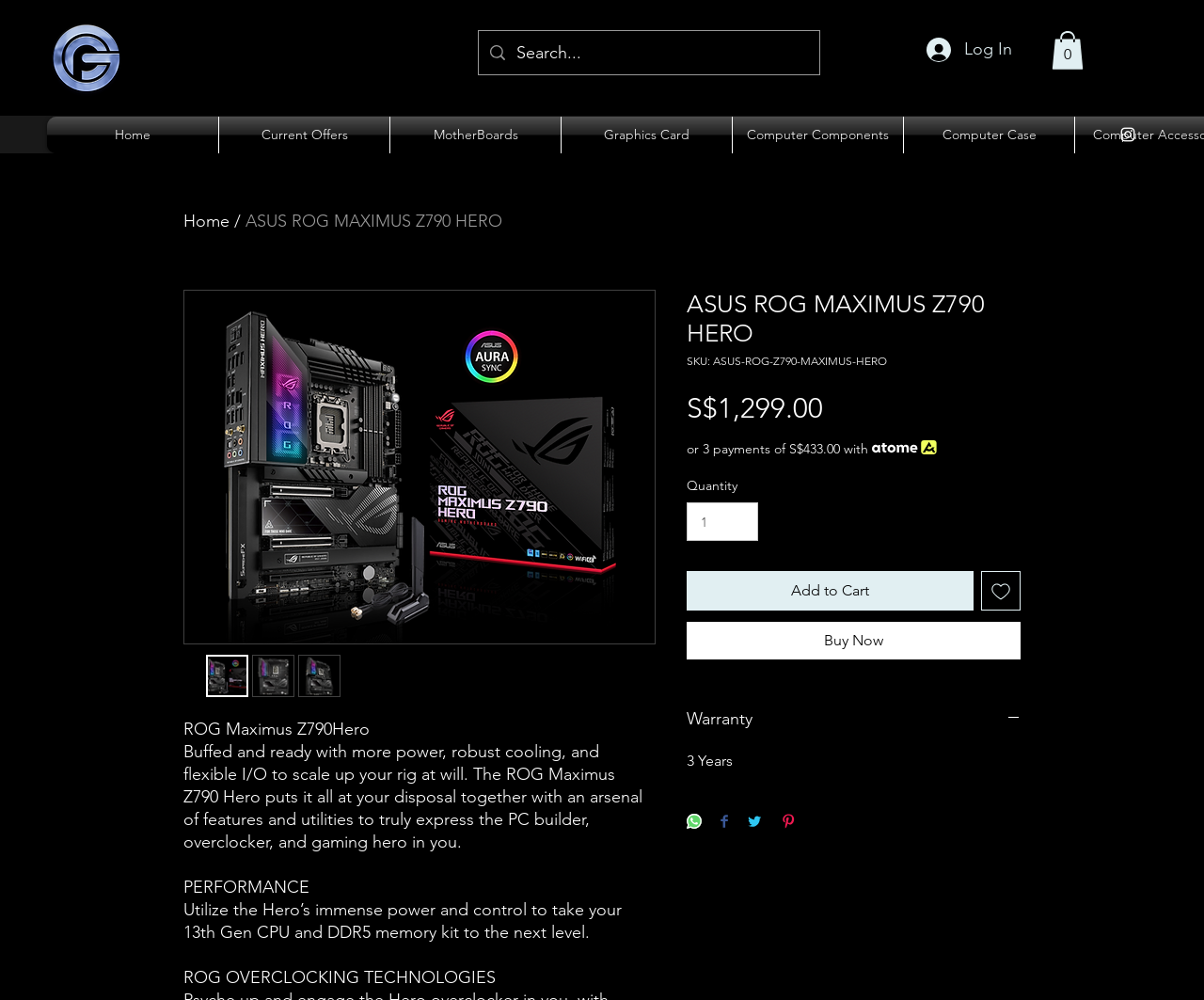What is the function of the 'Add to Wishlist' button?
Please answer the question with a detailed response using the information from the screenshot.

I found the answer by looking at the button element with the text 'Add to Wishlist' which is located near the 'Add to Cart' button, indicating that it allows the user to add the product to their wishlist for later reference.